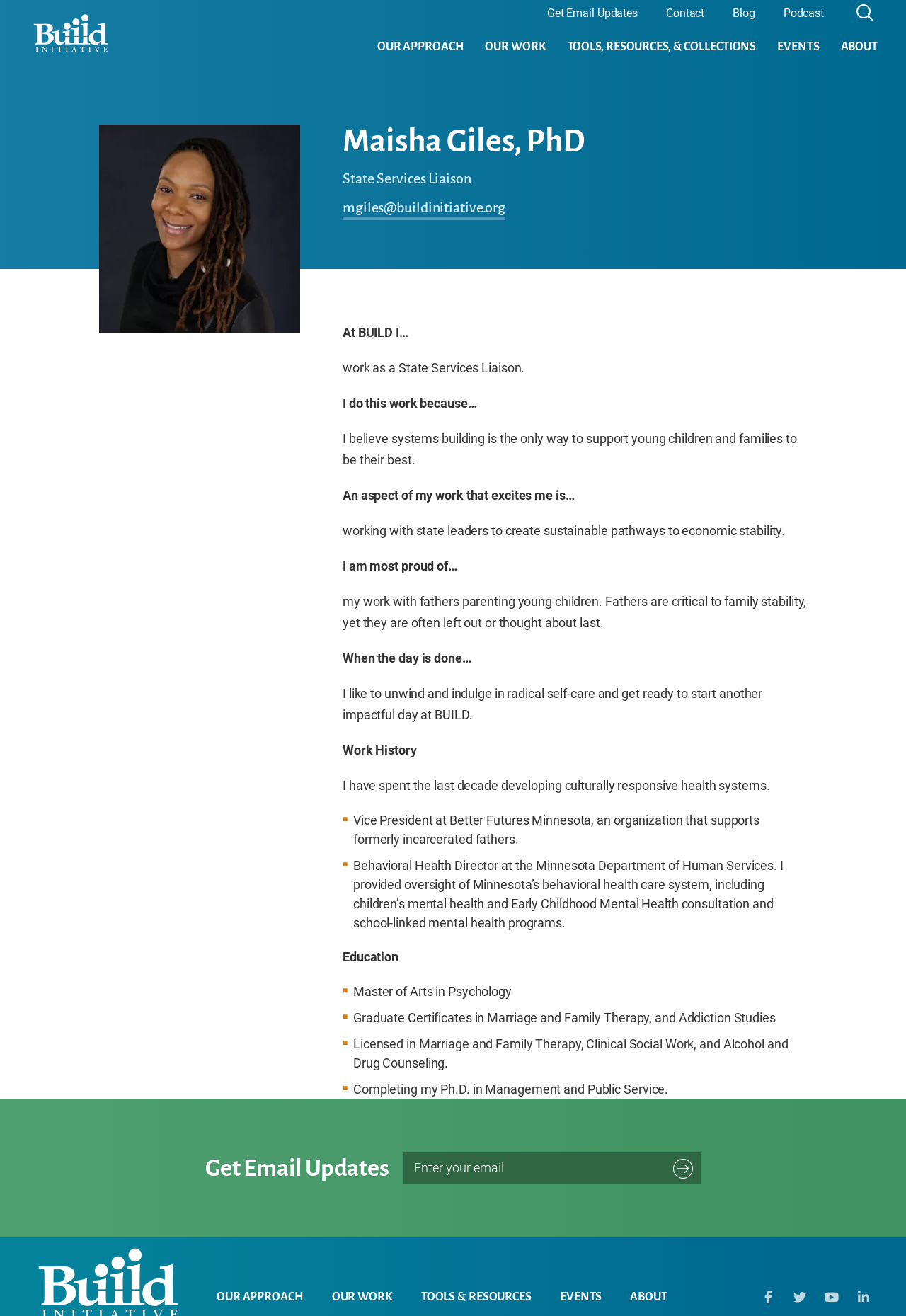Analyze the image and provide a detailed answer to the question: What is the topic of Maisha Giles' work?

The webpage mentions that Maisha Giles works on building equitable early childhood systems, and her work history includes developing culturally responsive health systems, indicating that her work is focused on early childhood systems.